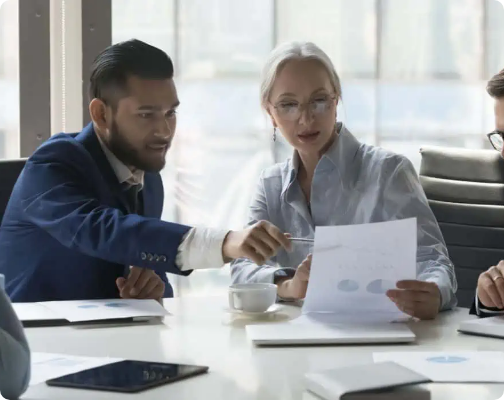What is the woman holding?
Using the visual information, answer the question in a single word or phrase.

A document